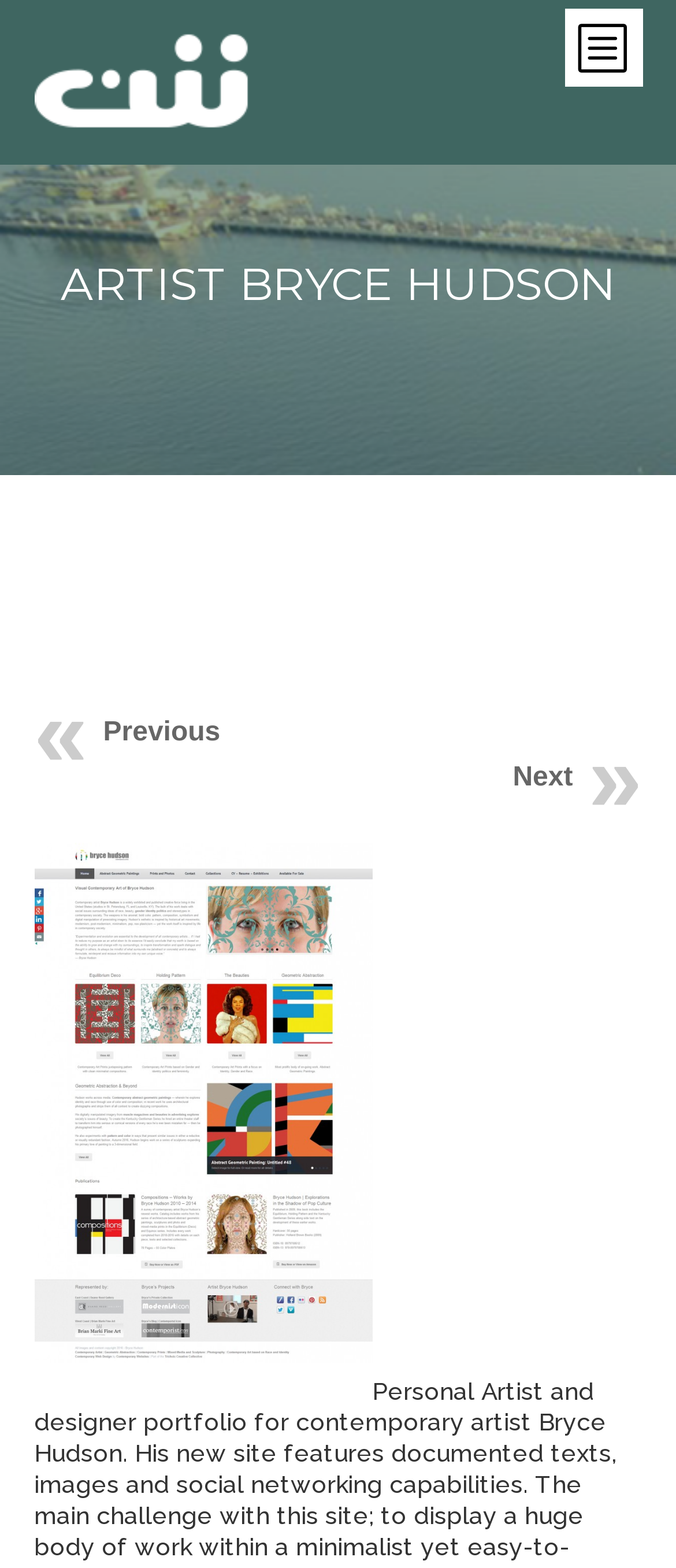Ascertain the bounding box coordinates for the UI element detailed here: "alt="Contemporary Websites"". The coordinates should be provided as [left, top, right, bottom] with each value being a float between 0 and 1.

[0.05, 0.0, 0.411, 0.105]